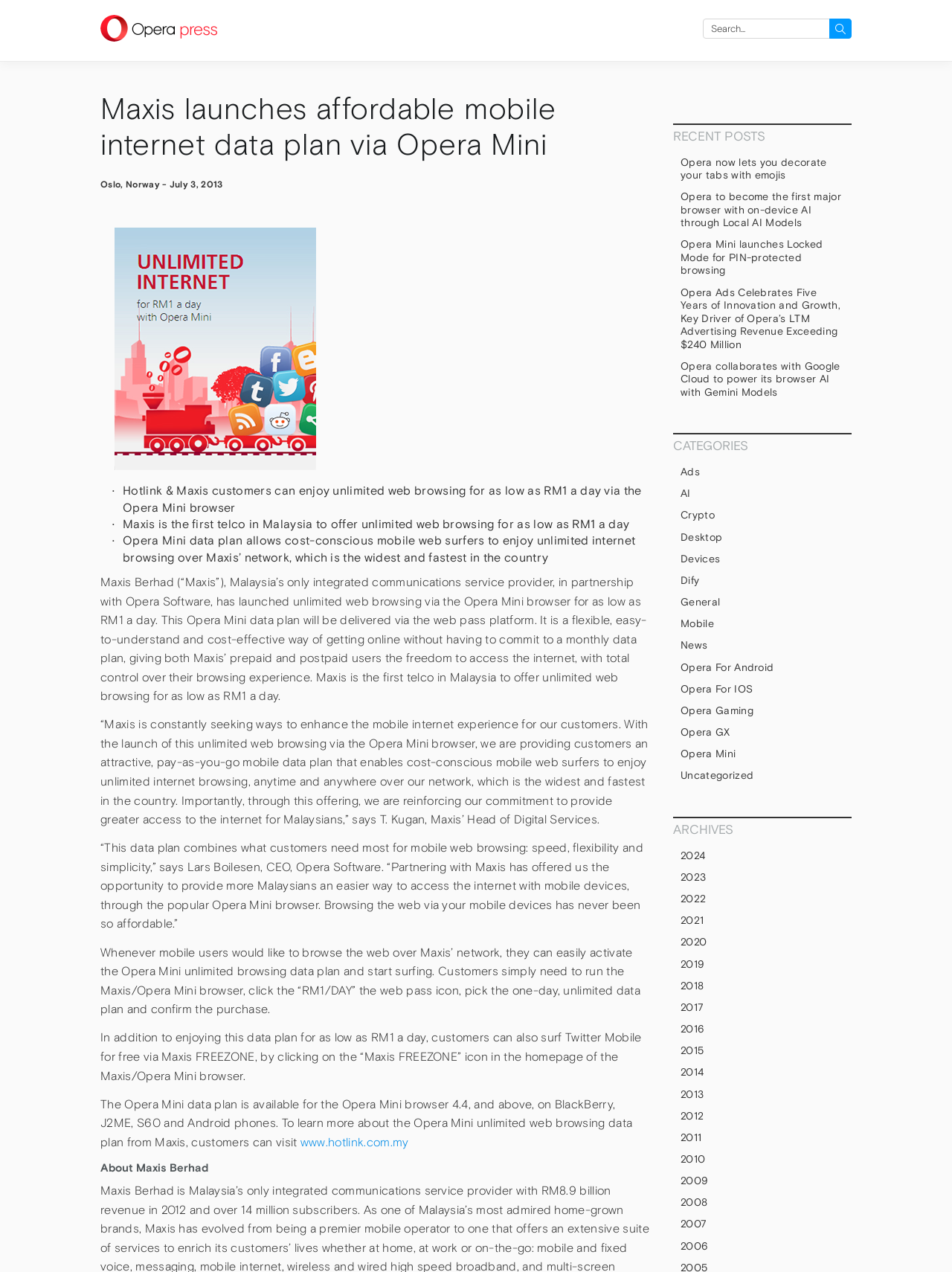Can you give a comprehensive explanation to the question given the content of the image?
What is the platform where customers can learn more about the Opera Mini unlimited web browsing data plan?

The article mentions that customers can visit www.hotlink.com.my to learn more about the Opera Mini unlimited web browsing data plan from Maxis.